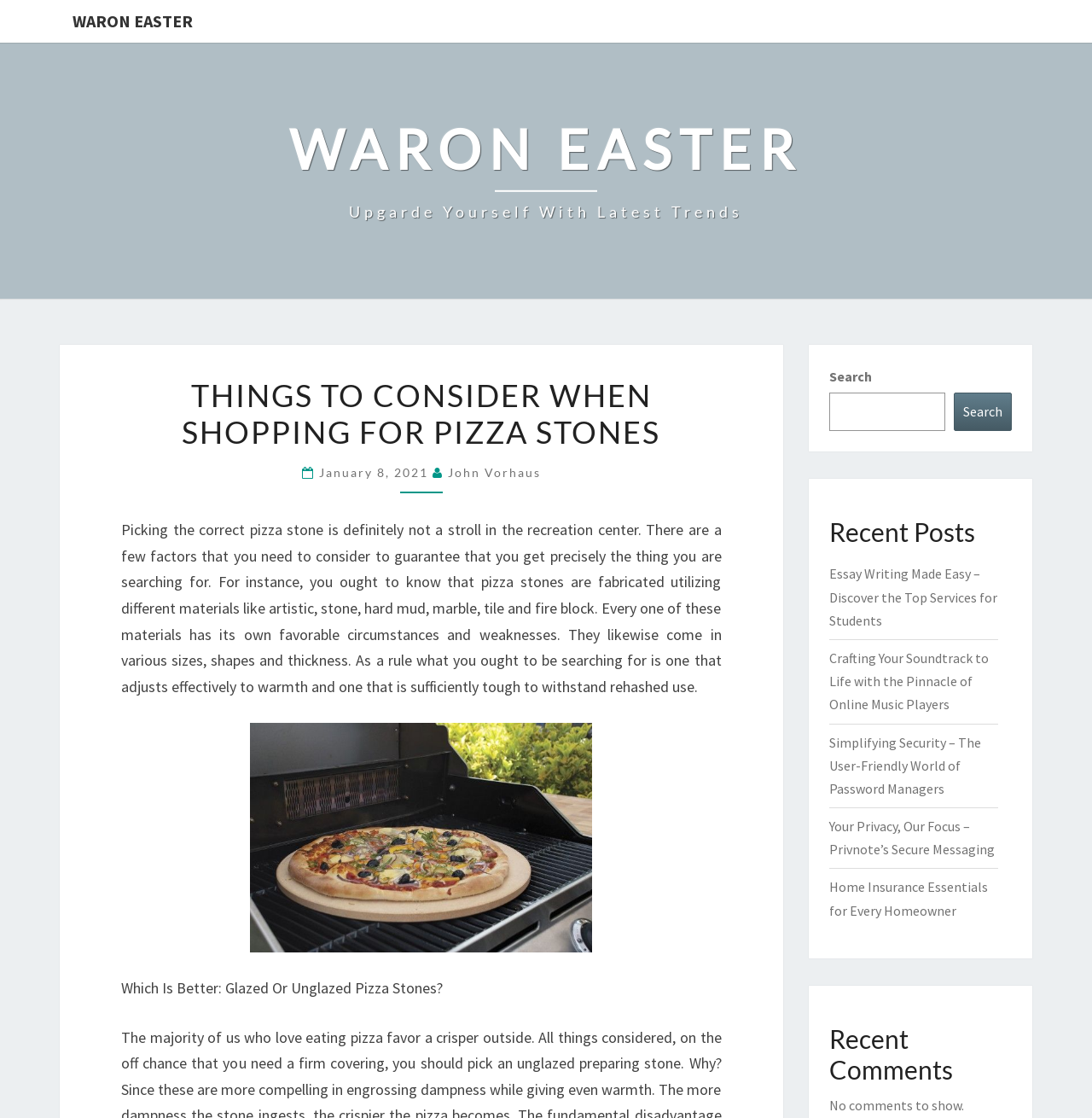Use a single word or phrase to respond to the question:
What is the purpose of the search box?

To search the website